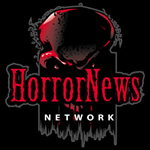Please answer the following question as detailed as possible based on the image: 
What is the theme of the news platform?

The theme of the news platform is horror because the caption mentions a 'sinister skull motif' and 'blood-like drips' which are elements commonly associated with the horror genre, and the platform is described as being 'dedicated to all things horror'.